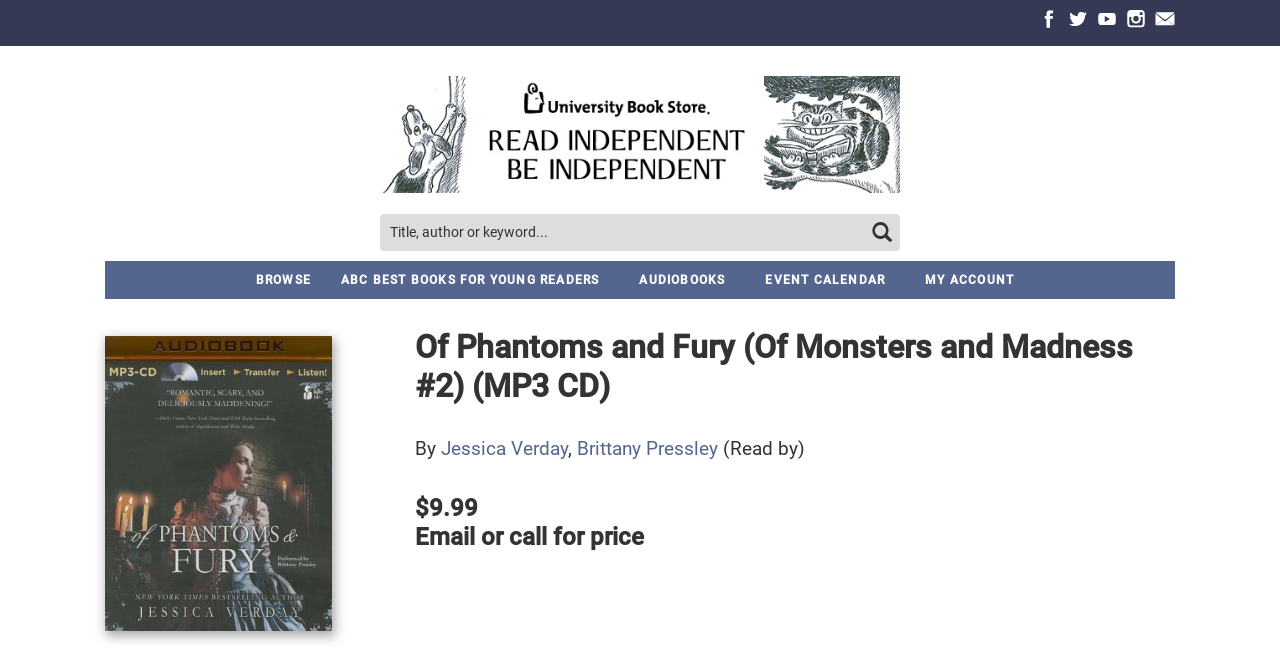Use a single word or phrase to answer the question:
What is the price of the book 'Of Phantoms and Fury (Of Monsters and Madness #2)'?

$9.99